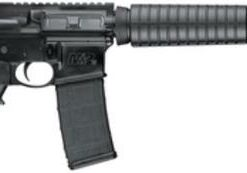Answer the question in a single word or phrase:
What is the purpose of the tactical handguard?

Attachment of accessories